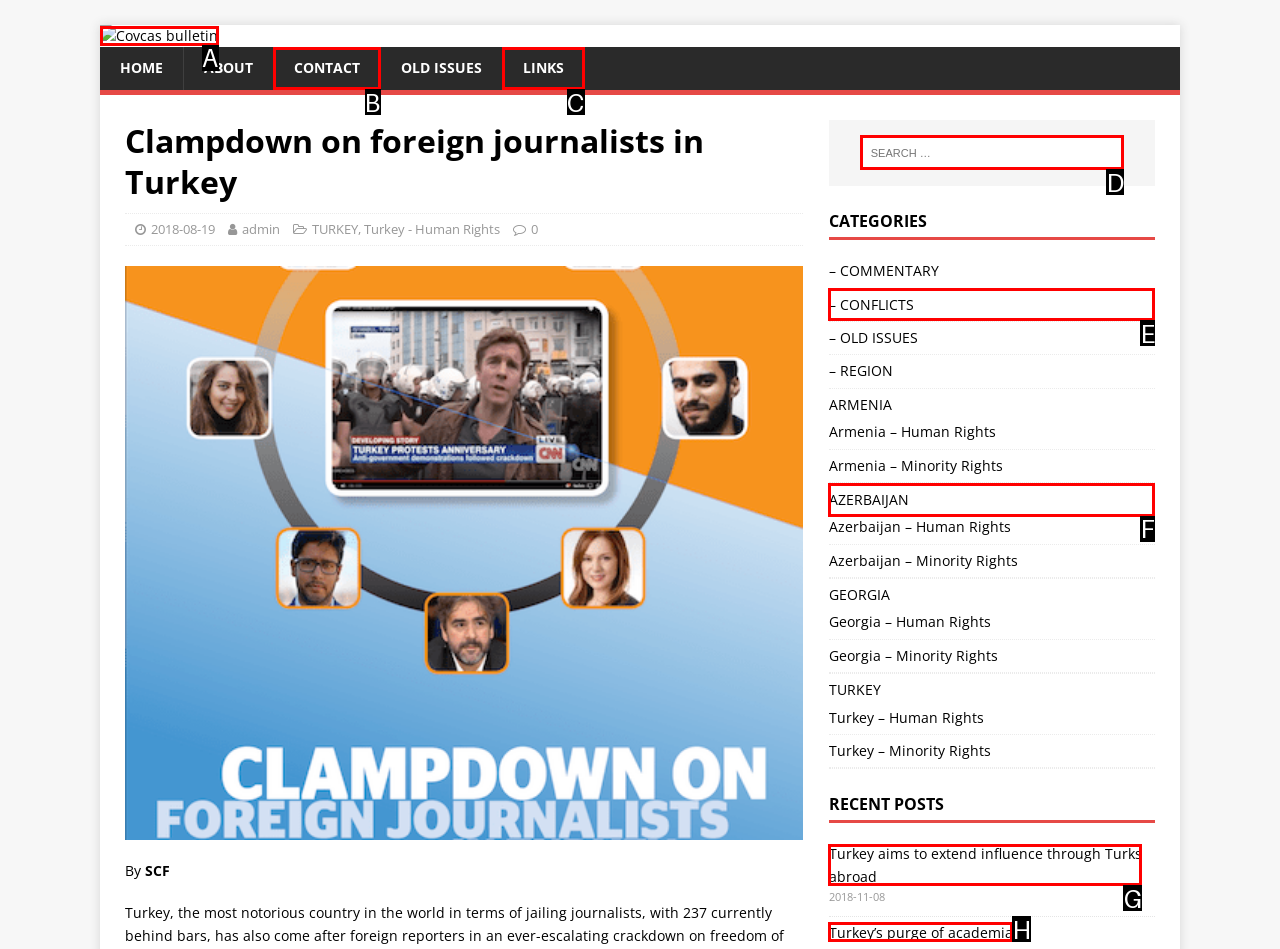Determine which HTML element to click to execute the following task: search for something Answer with the letter of the selected option.

D